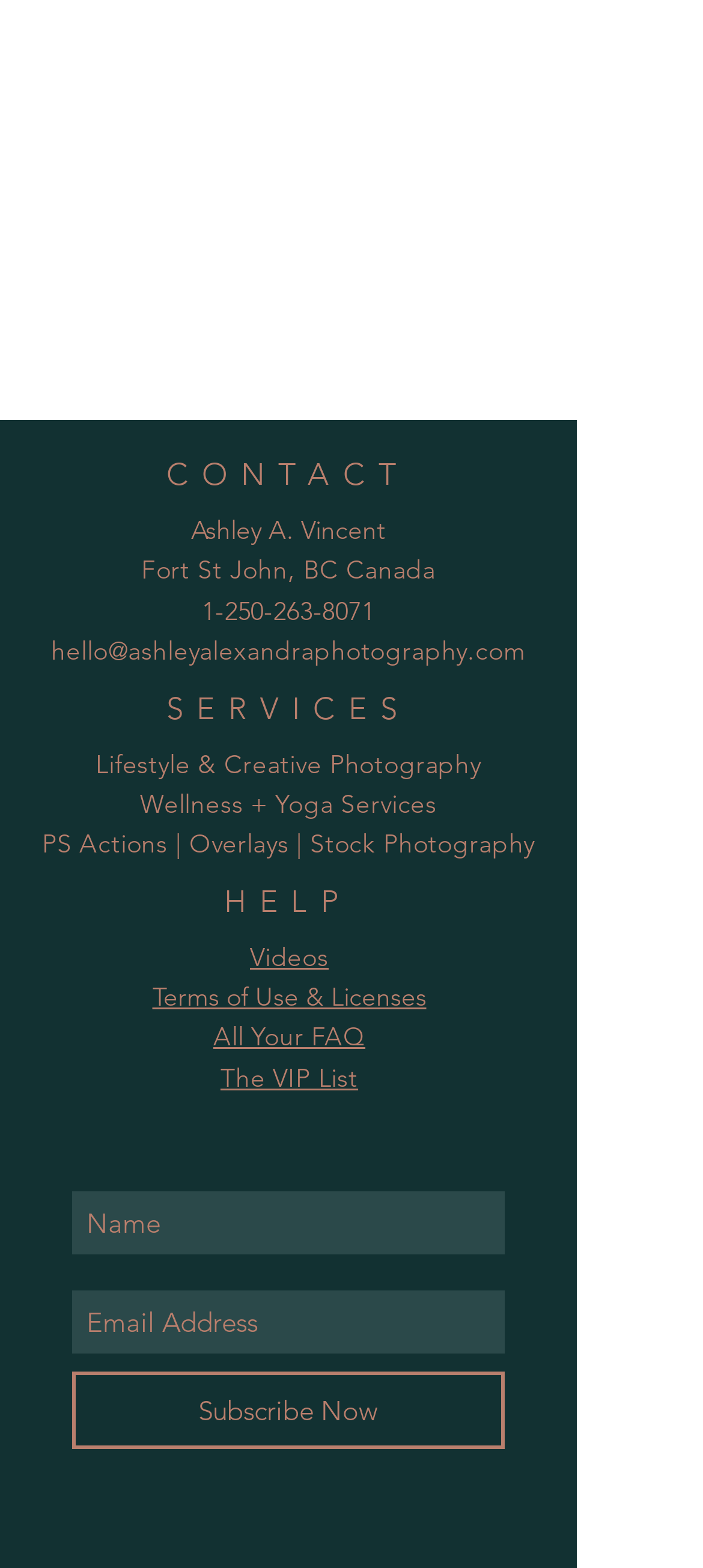Please find the bounding box coordinates of the element that needs to be clicked to perform the following instruction: "Contact Ashley A. Vincent". The bounding box coordinates should be four float numbers between 0 and 1, represented as [left, top, right, bottom].

[0.287, 0.379, 0.533, 0.4]